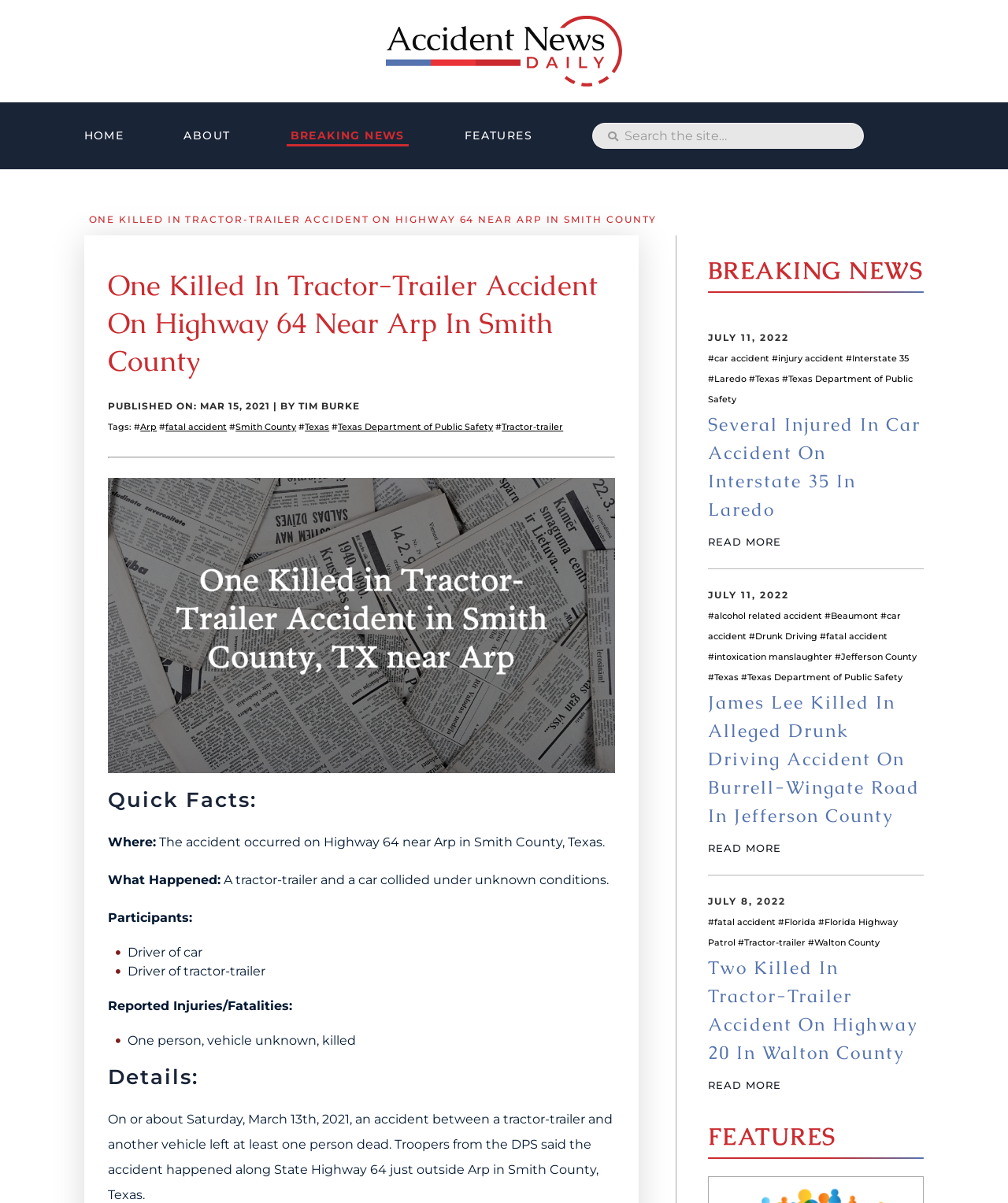How many articles are on this webpage?
Based on the image, answer the question with as much detail as possible.

I counted the number of article elements on the webpage, which are [133], [134], and [135]. Each of these elements contains a heading and a link to read more, indicating that they are separate articles.